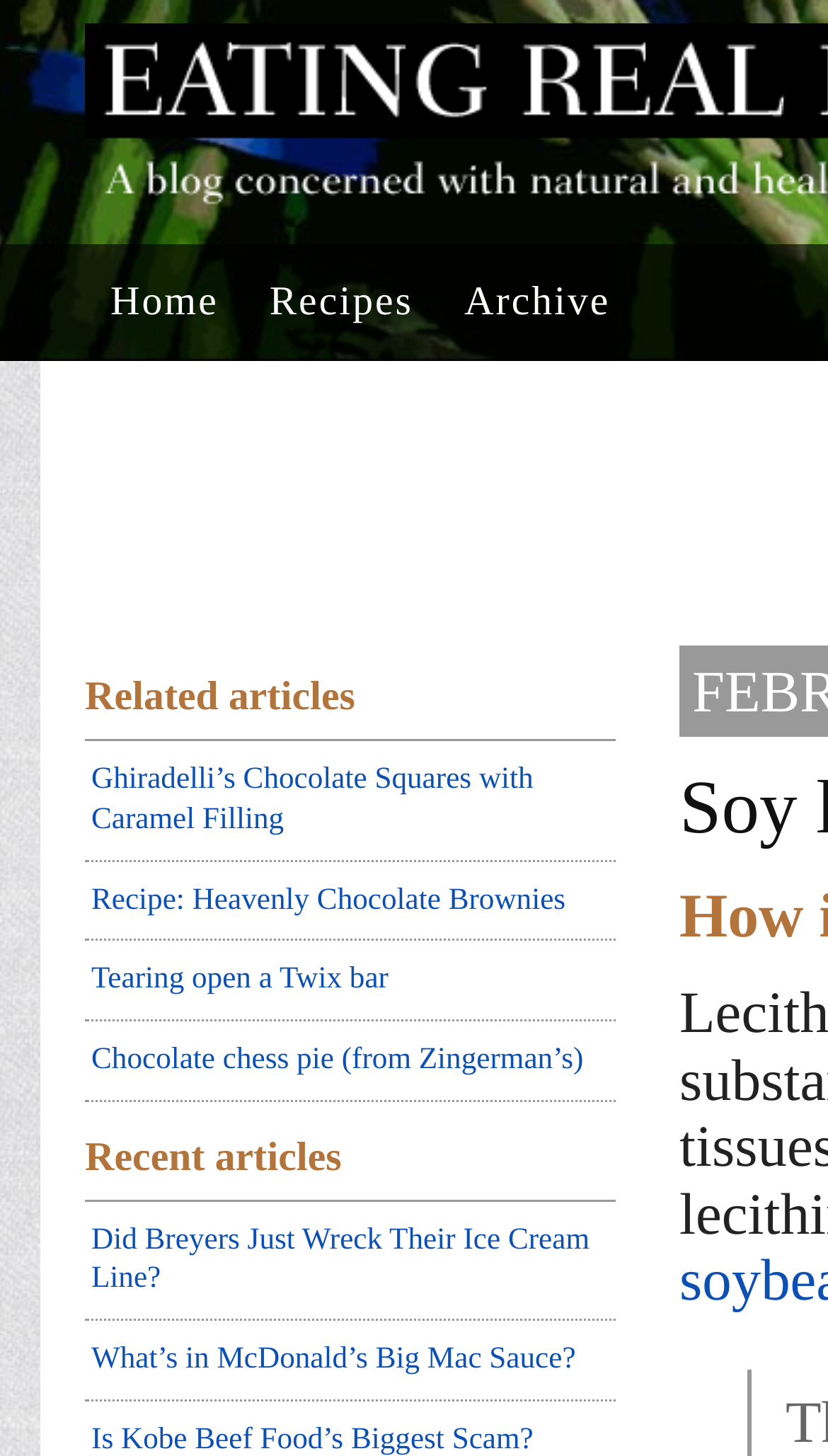Determine the bounding box for the described UI element: "Tearing open a Twix bar".

[0.103, 0.647, 0.744, 0.702]